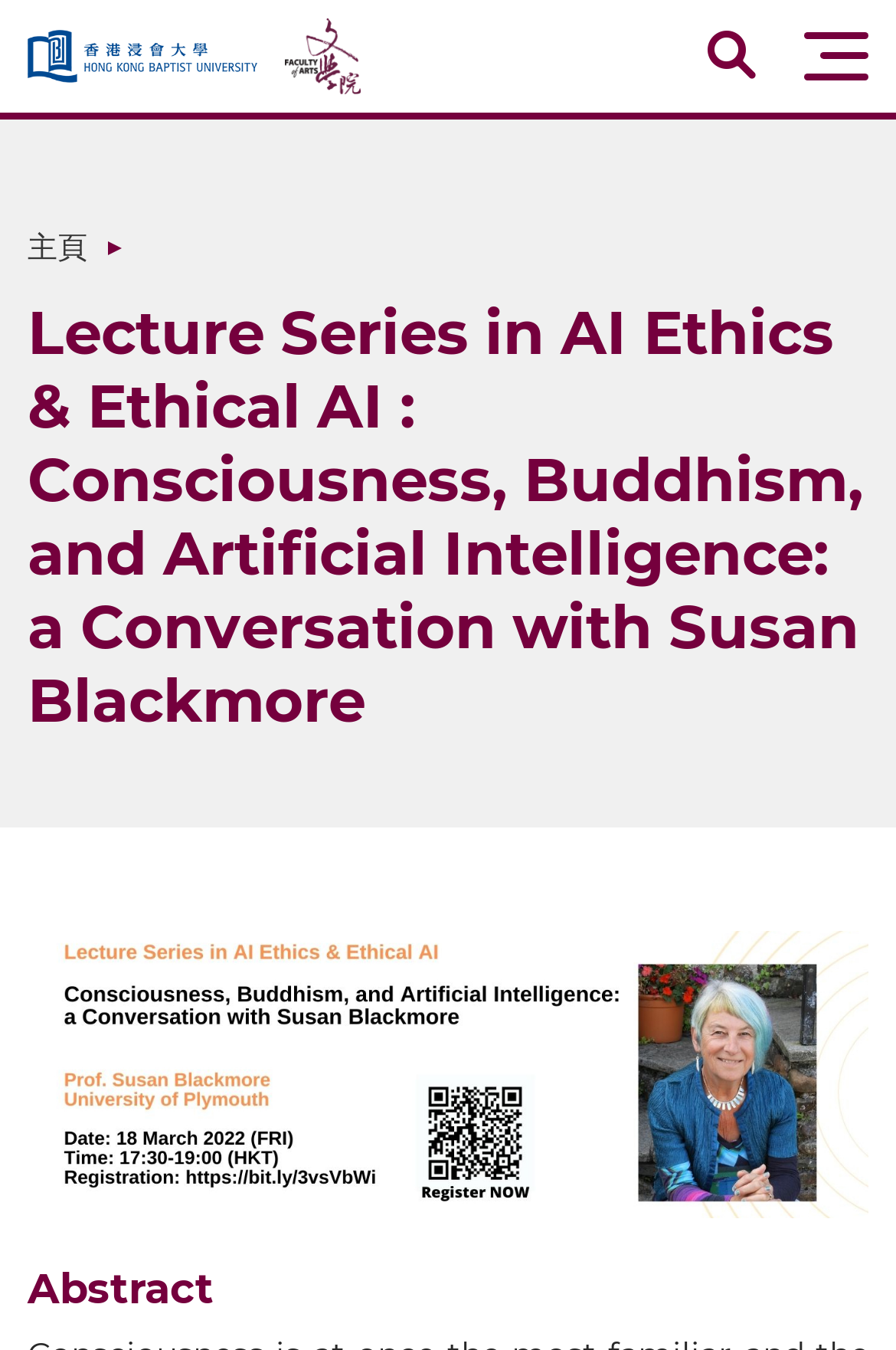What is the topic of the lecture series?
Carefully analyze the image and provide a detailed answer to the question.

The heading element with the text 'Lecture Series in AI Ethics & Ethical AI : Consciousness, Buddhism, and Artificial Intelligence: a Conversation with Susan Blackmore' suggests that the topic of the lecture series is related to AI Ethics and Consciousness.